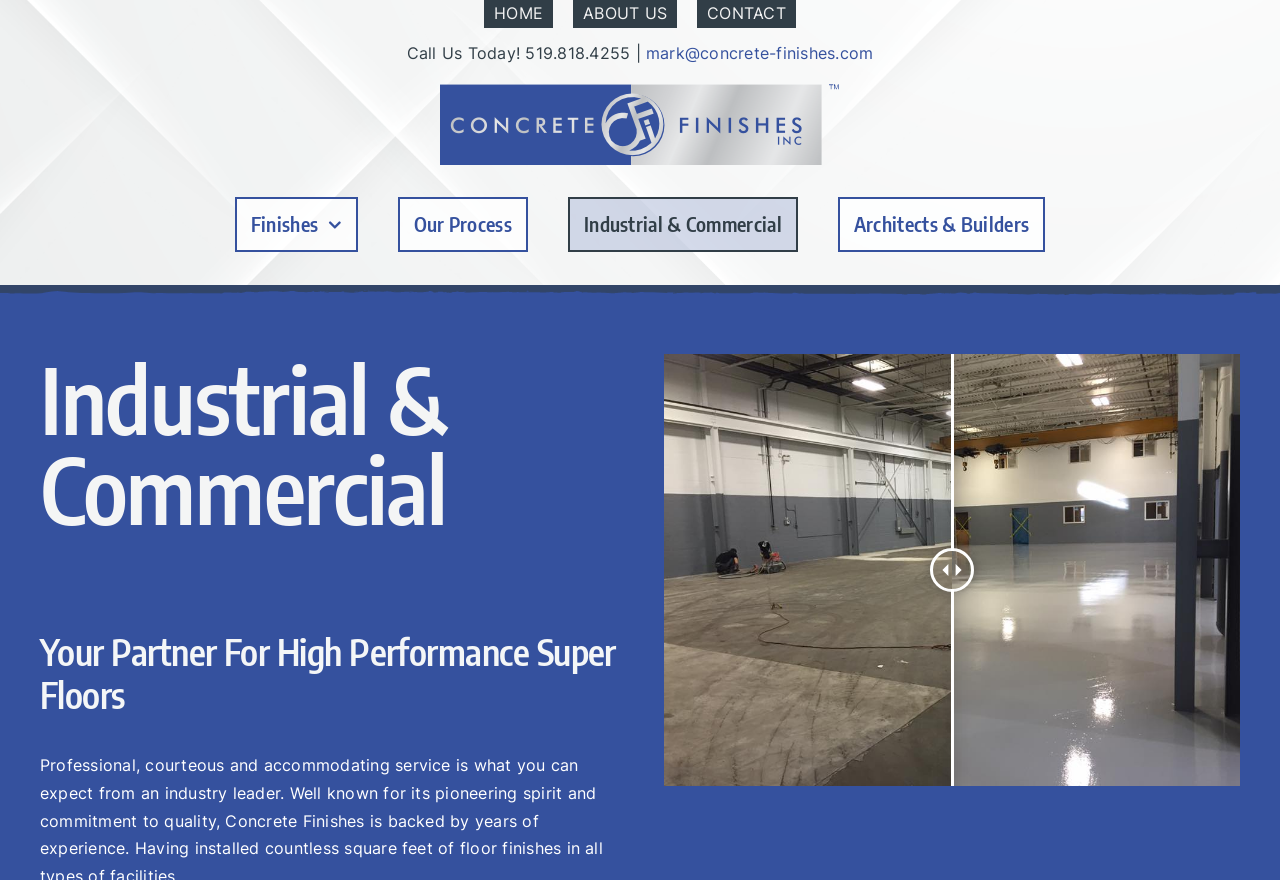Given the element description, predict the bounding box coordinates in the format (top-left x, top-left y, bottom-right x, bottom-right y). Make sure all values are between 0 and 1. Here is the element description: Home

[0.378, 0.0, 0.432, 0.031]